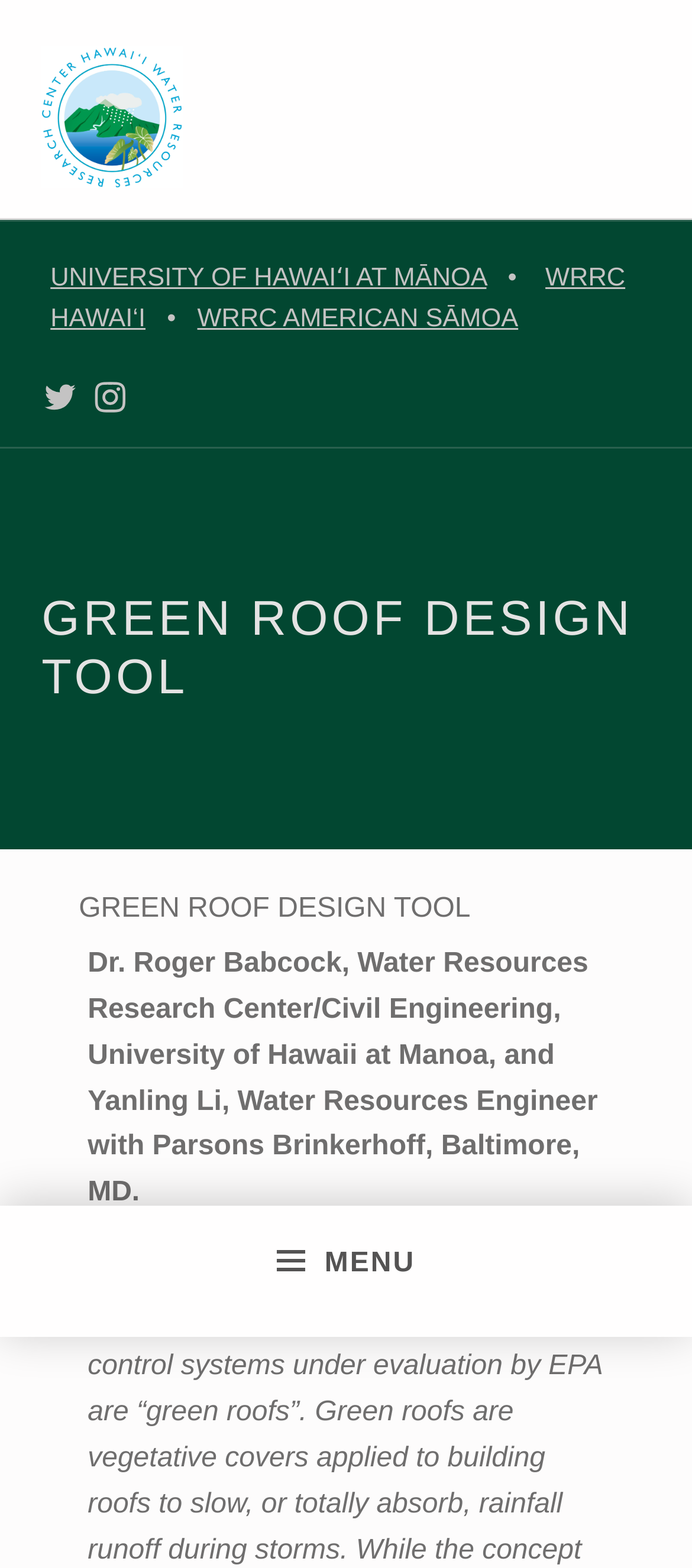Detail the various sections and features of the webpage.

The webpage is about the Green Roof Design Tool provided by the University of Hawaii at Manoa's Water Resources Research Center. At the top-left corner, there is a menu button with an icon. To the right of the menu button, the title "Green Roof Design Tool – UHM Water Resources Research Center" is displayed prominently. Below the title, there is a link to the UHM Water Resources Research Center and a text stating "UNIVERSITY OF HAWAII AT MANOA".

On the top-right side, there are several links to the university's websites, including the main university website, WRRC Hawaii, and WRRC American Samoa. These links are separated by a bullet point. Below these links, there are social media links to Twitter and Instagram.

The main content of the webpage is divided into two sections. The first section has a heading "GREEN ROOF DESIGN TOOL" and provides information about the tool, including a description of the tool's creators, Dr. Roger Babcock and Yanling Li. The second section starts with a quote from the USEPA, which discusses the importance of green roofs.